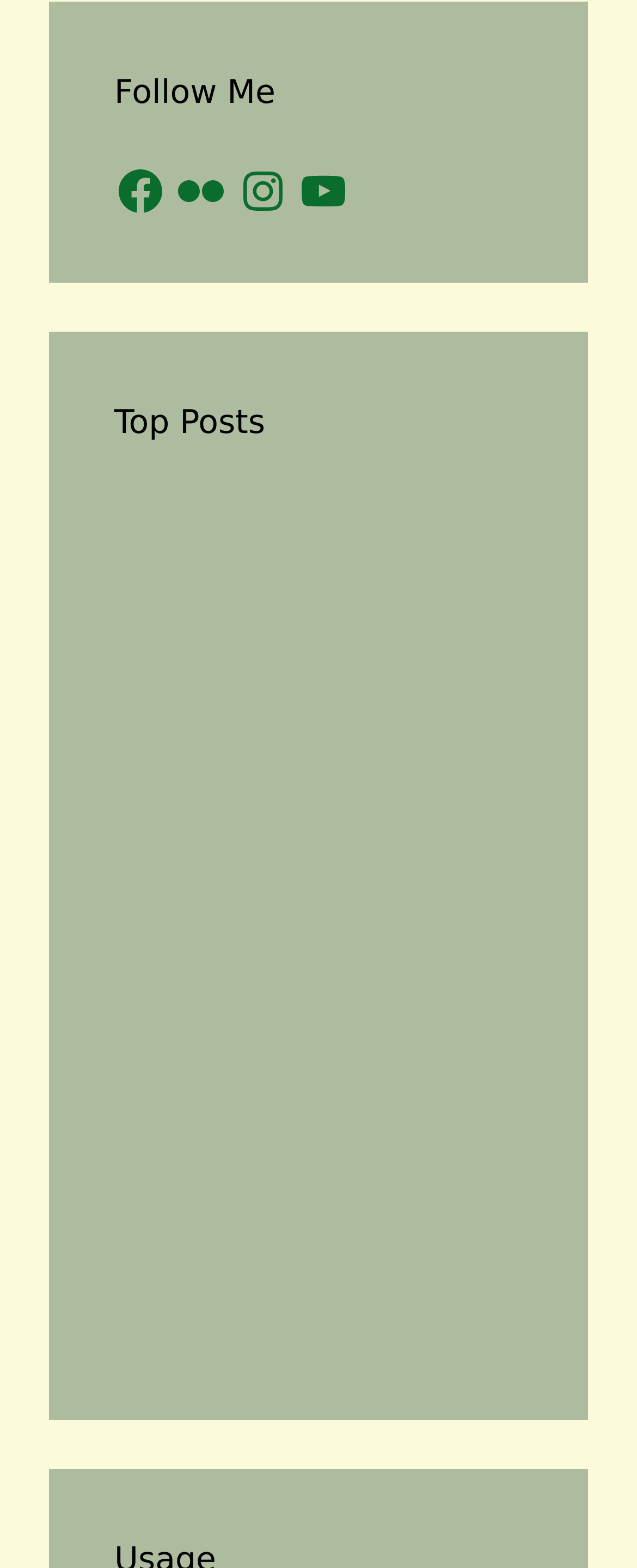Identify the bounding box coordinates for the element that needs to be clicked to fulfill this instruction: "Check out the Instagram page". Provide the coordinates in the format of four float numbers between 0 and 1: [left, top, right, bottom].

[0.371, 0.105, 0.453, 0.138]